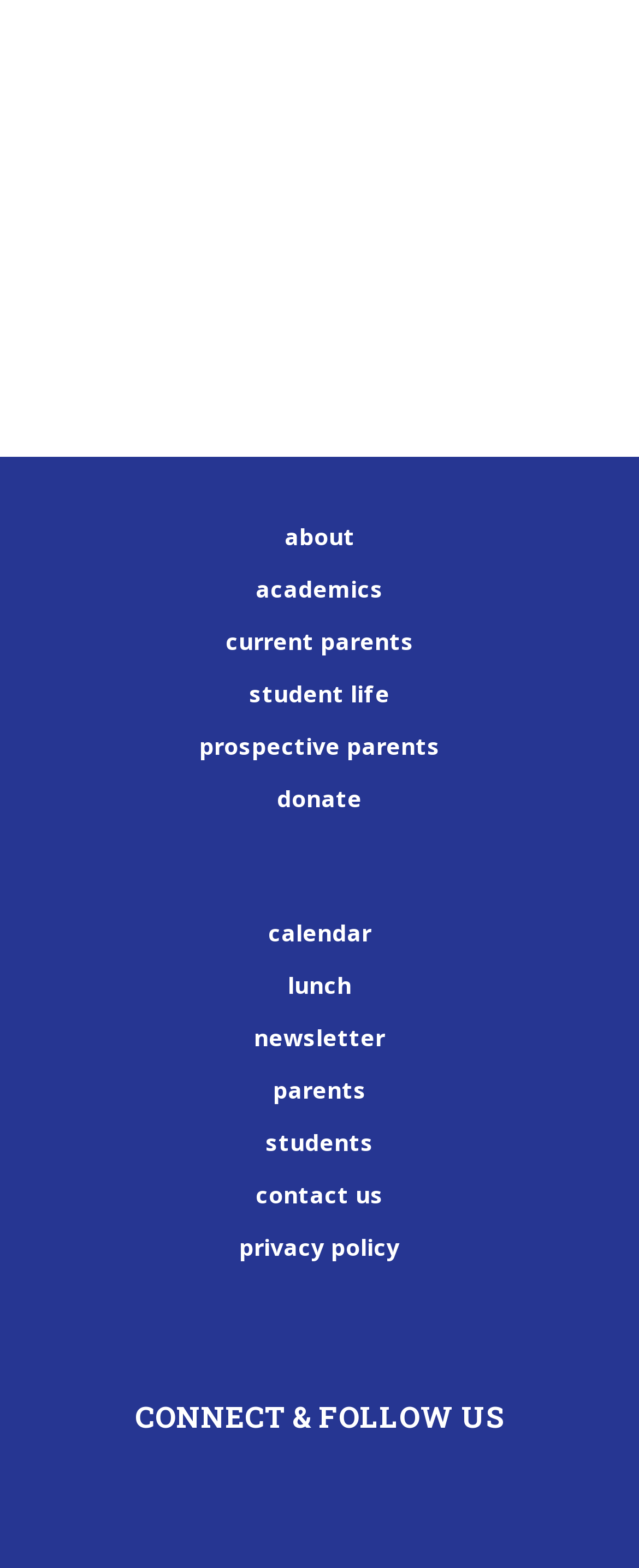What is the purpose of the 'donate' link?
Answer with a single word or phrase, using the screenshot for reference.

To make a donation